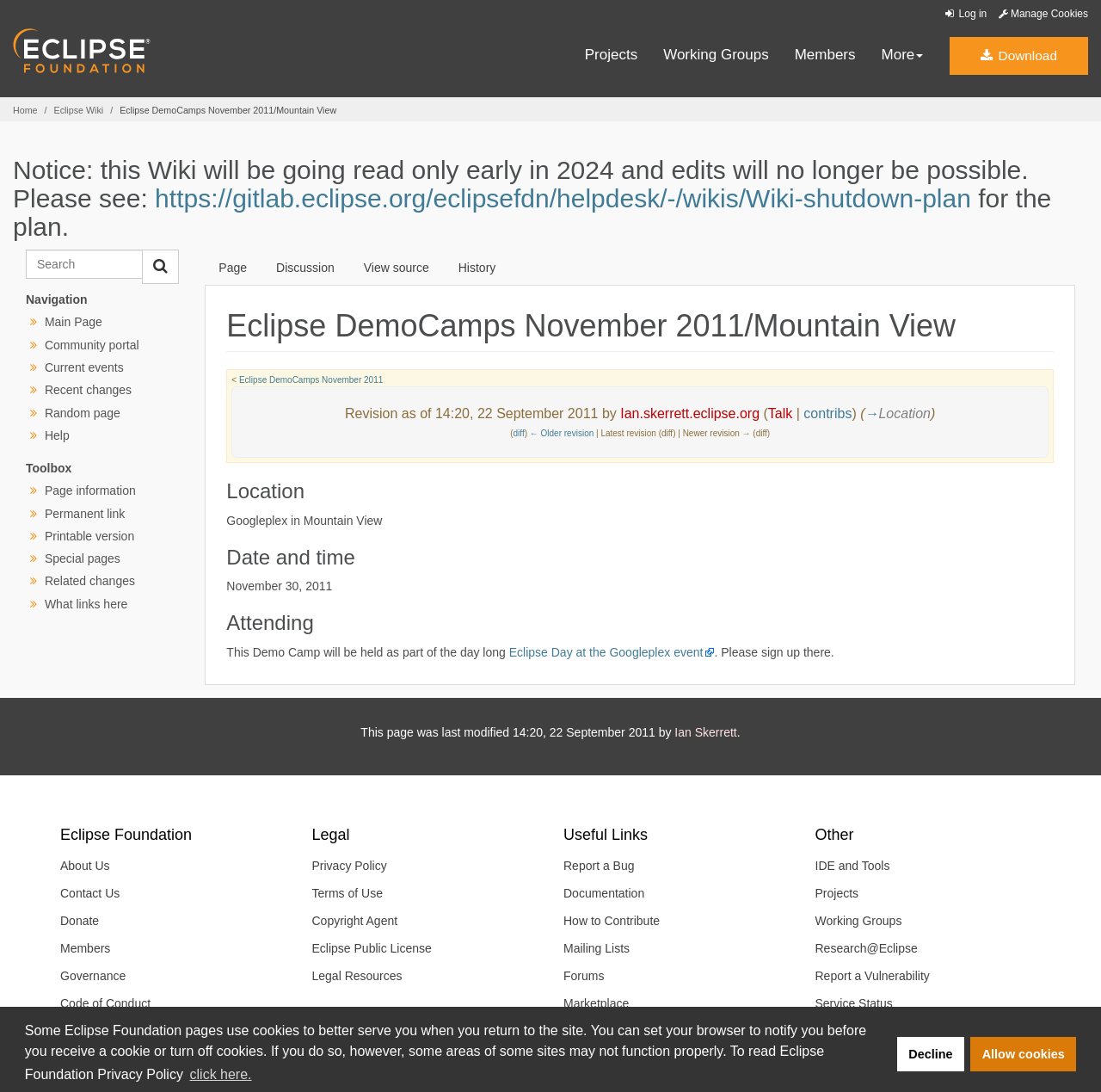Please find the bounding box coordinates of the element that needs to be clicked to perform the following instruction: "Search for something". The bounding box coordinates should be four float numbers between 0 and 1, represented as [left, top, right, bottom].

[0.023, 0.229, 0.13, 0.256]